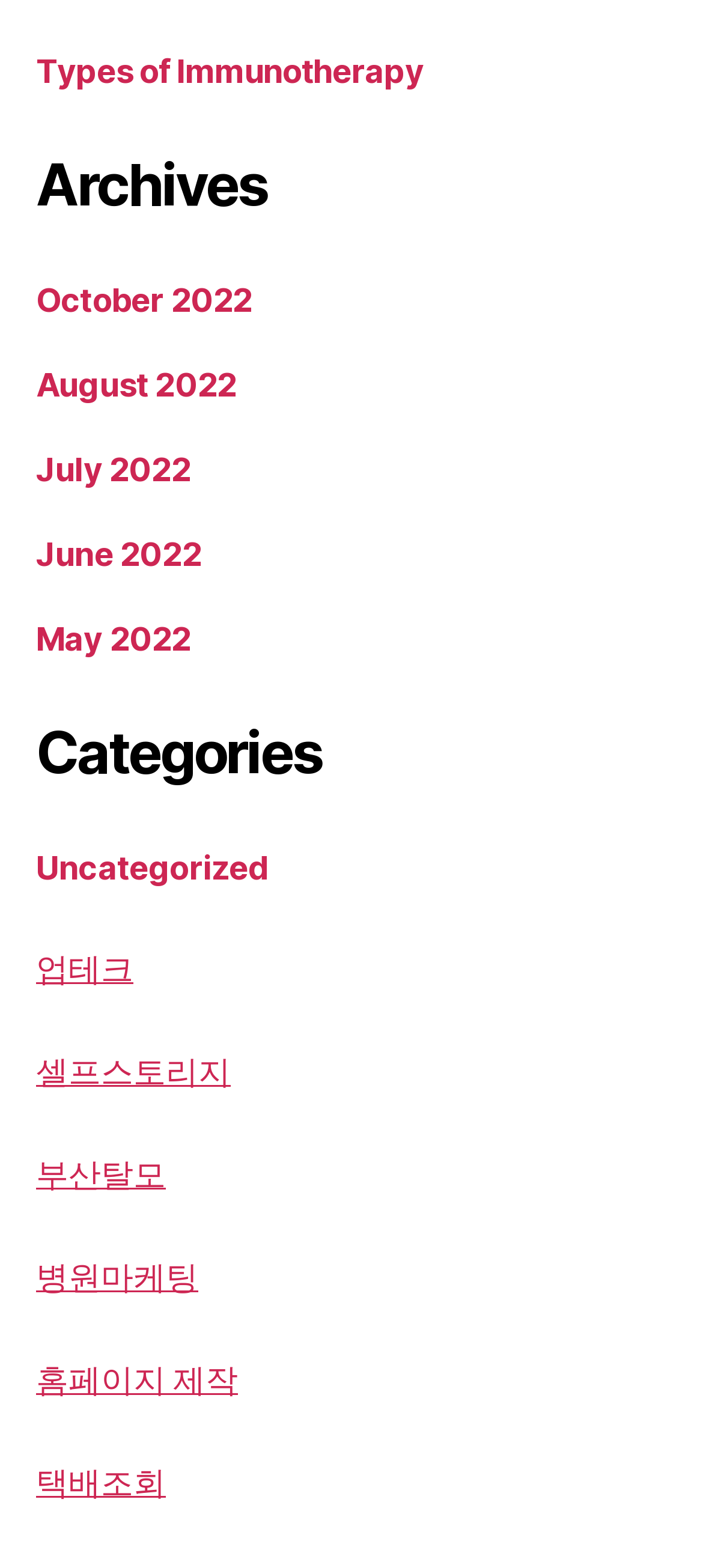Pinpoint the bounding box coordinates of the clickable element needed to complete the instruction: "Explore immunotherapy types". The coordinates should be provided as four float numbers between 0 and 1: [left, top, right, bottom].

[0.051, 0.033, 0.603, 0.057]